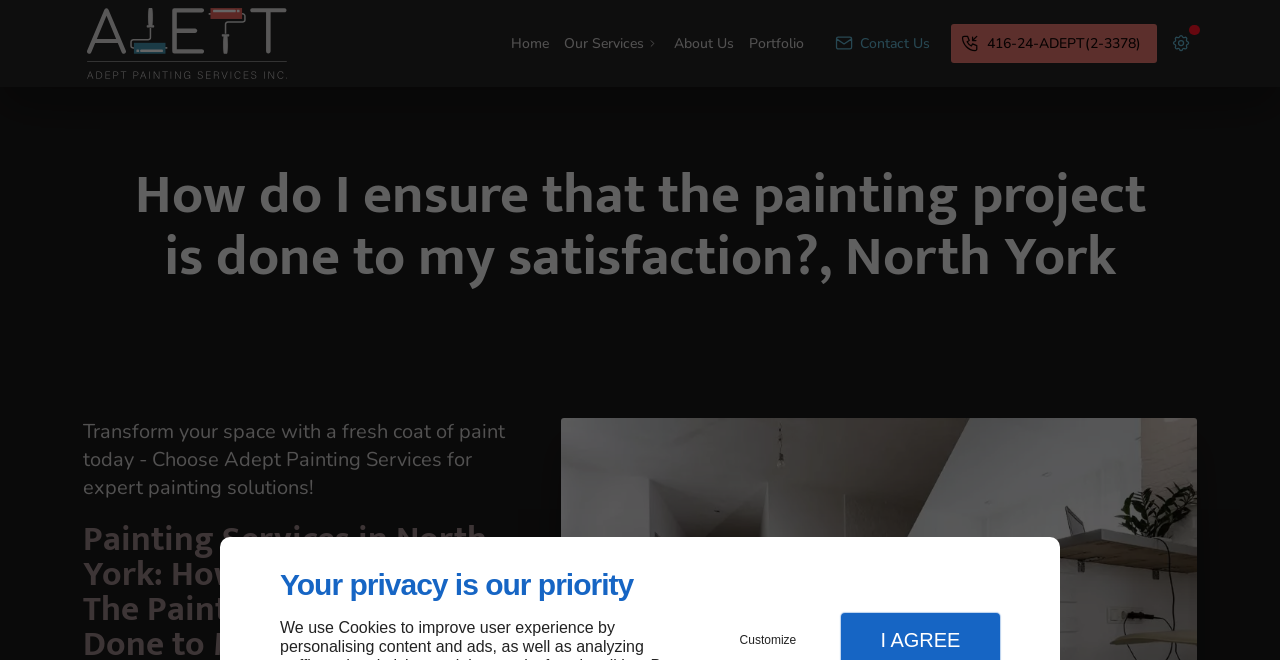Extract the main heading text from the webpage.

How do I ensure that the painting project is done to my satisfaction?, North York